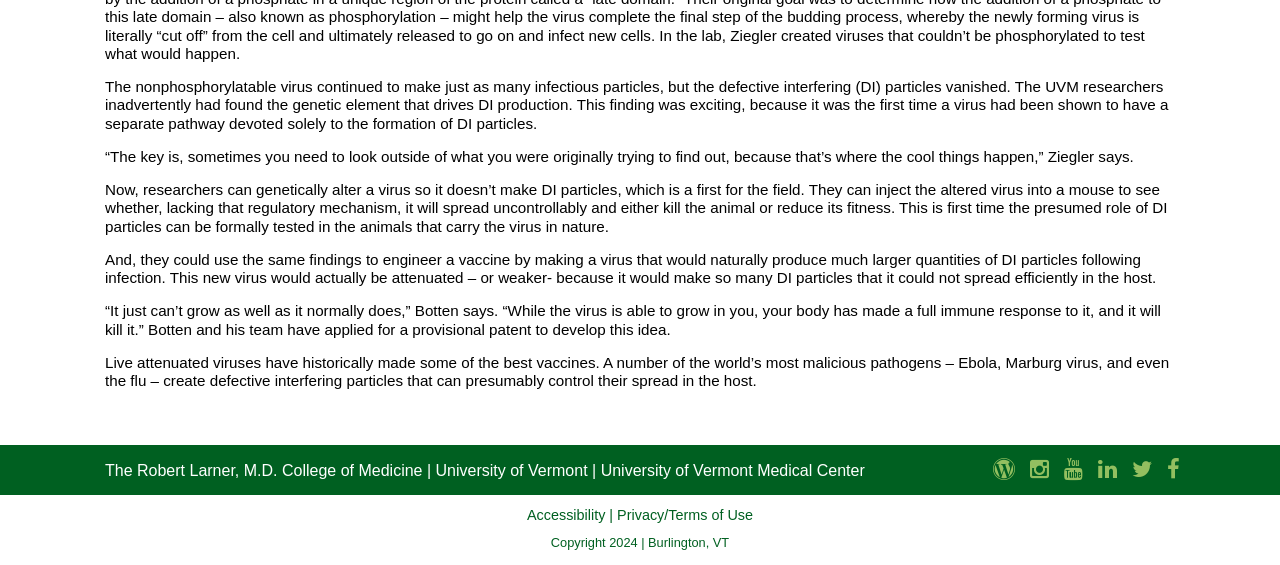Locate the bounding box coordinates of the element's region that should be clicked to carry out the following instruction: "View Accessibility". The coordinates need to be four float numbers between 0 and 1, i.e., [left, top, right, bottom].

[0.412, 0.898, 0.473, 0.926]